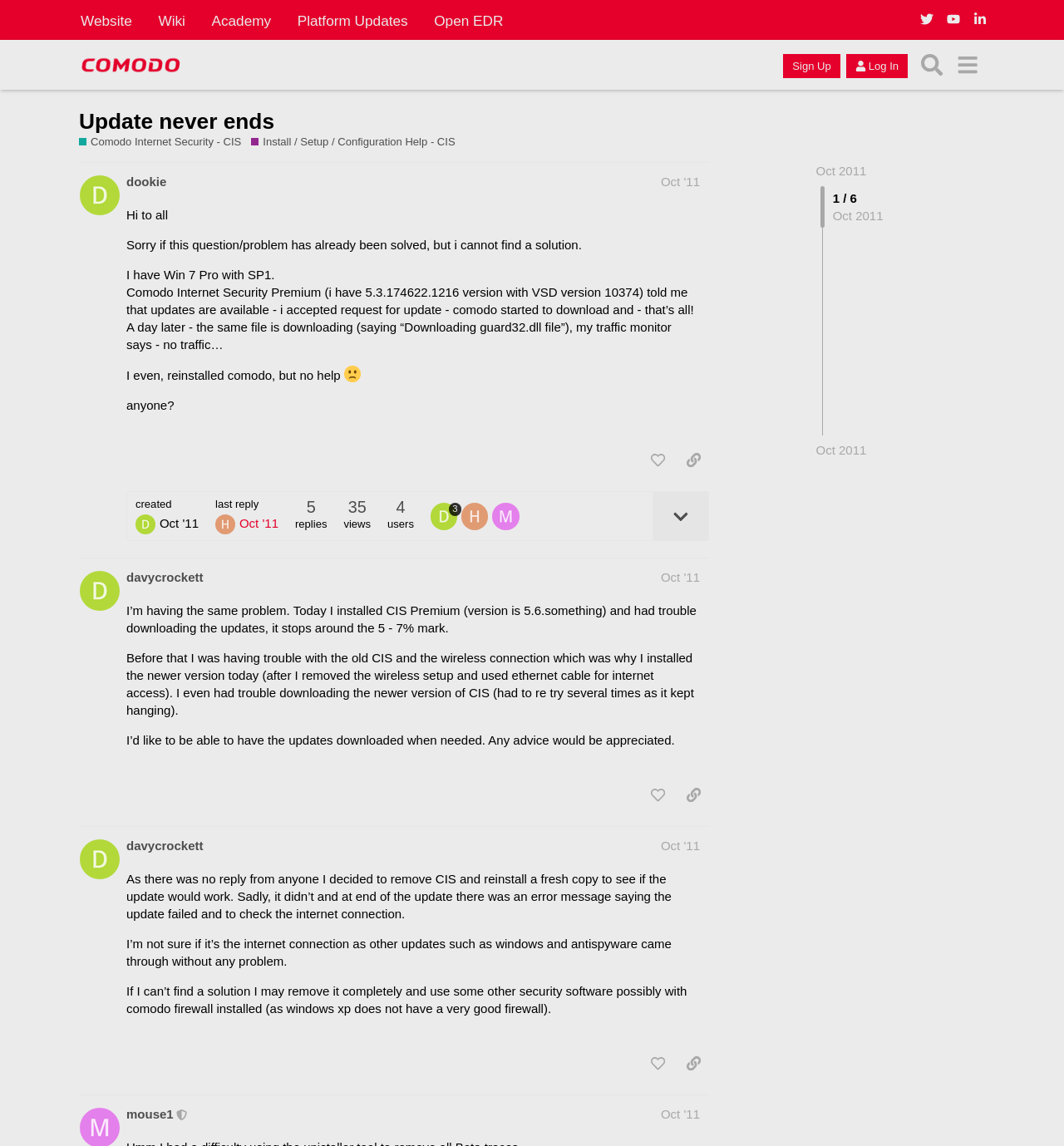Please identify the bounding box coordinates of the region to click in order to complete the task: "Like the first post". The coordinates must be four float numbers between 0 and 1, specified as [left, top, right, bottom].

[0.604, 0.389, 0.633, 0.414]